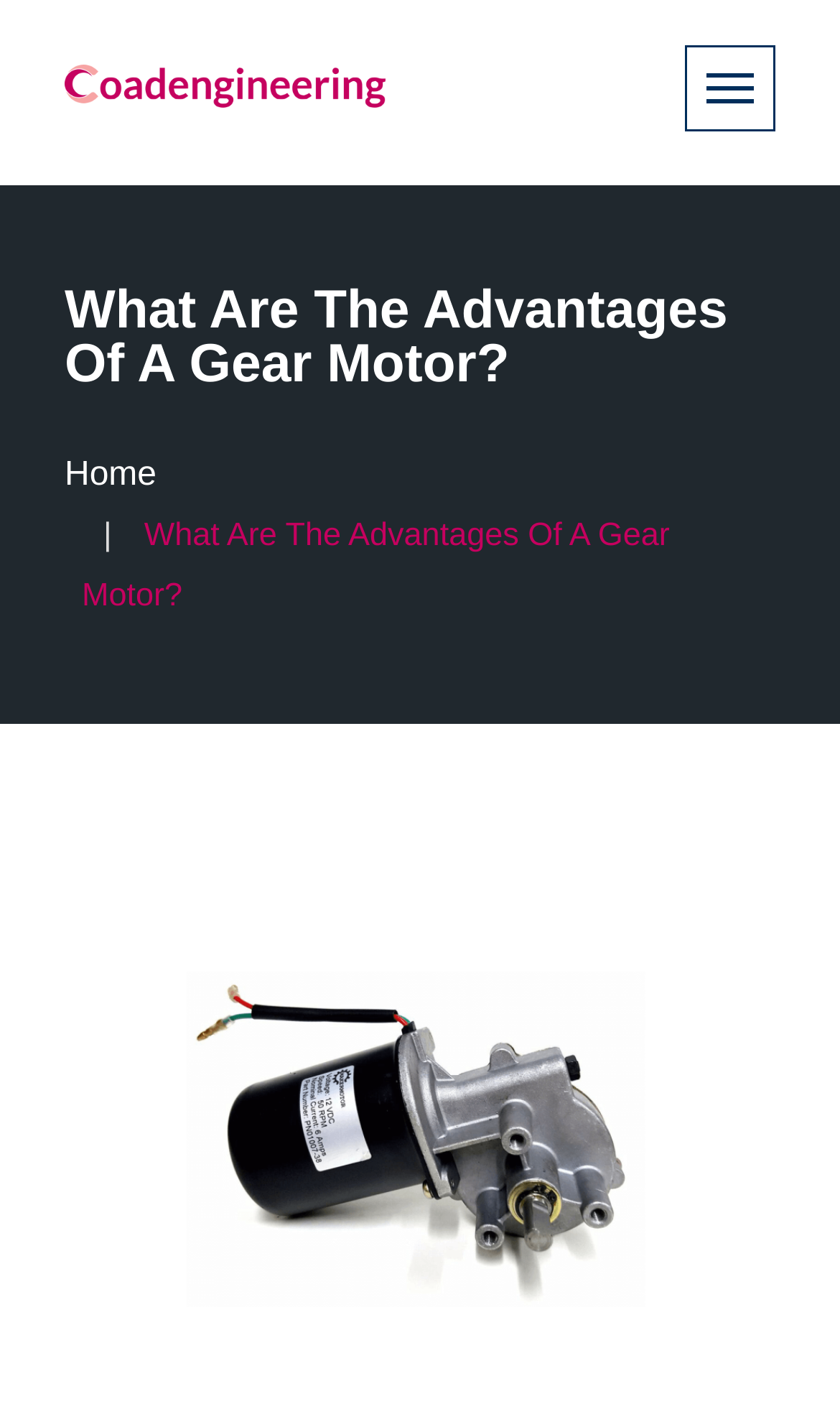Give a concise answer using one word or a phrase to the following question:
What is the topic of the webpage?

Gear Motor